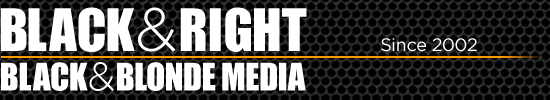What is the background color of the logo? Examine the screenshot and reply using just one word or a brief phrase.

Textured black